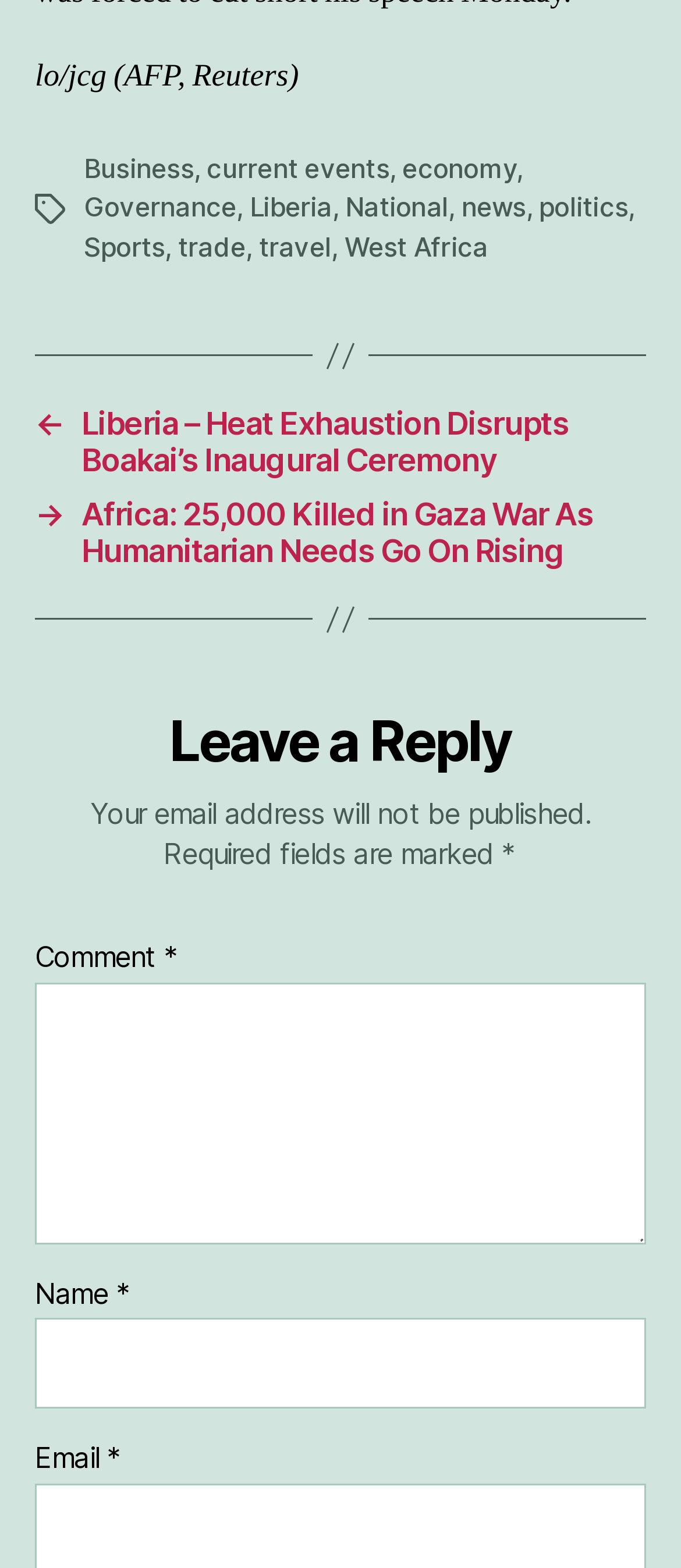Locate the bounding box of the UI element based on this description: "Business". Provide four float numbers between 0 and 1 as [left, top, right, bottom].

[0.123, 0.097, 0.285, 0.118]